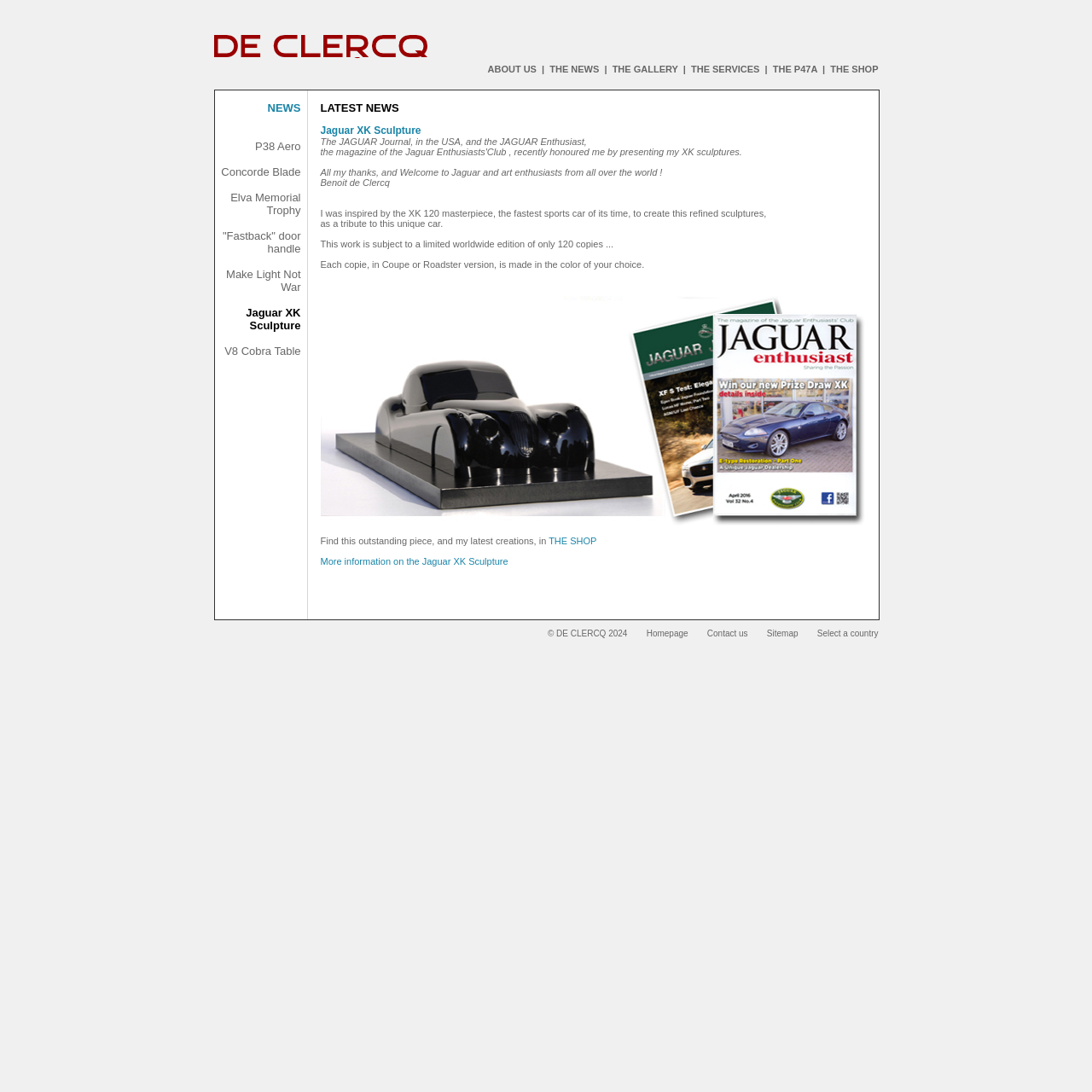Where can I find more information about the Jaguar XK Sculpture?
Answer the question with a detailed and thorough explanation.

The webpage provides a link to 'THE SHOP' where more information about the Jaguar XK Sculpture can be found. This link is located at the bottom of the latest news section.